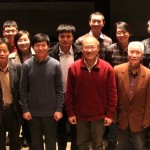What type of attire are the individuals wearing?
Answer the question with a single word or phrase derived from the image.

Mix of casual and semi-formal